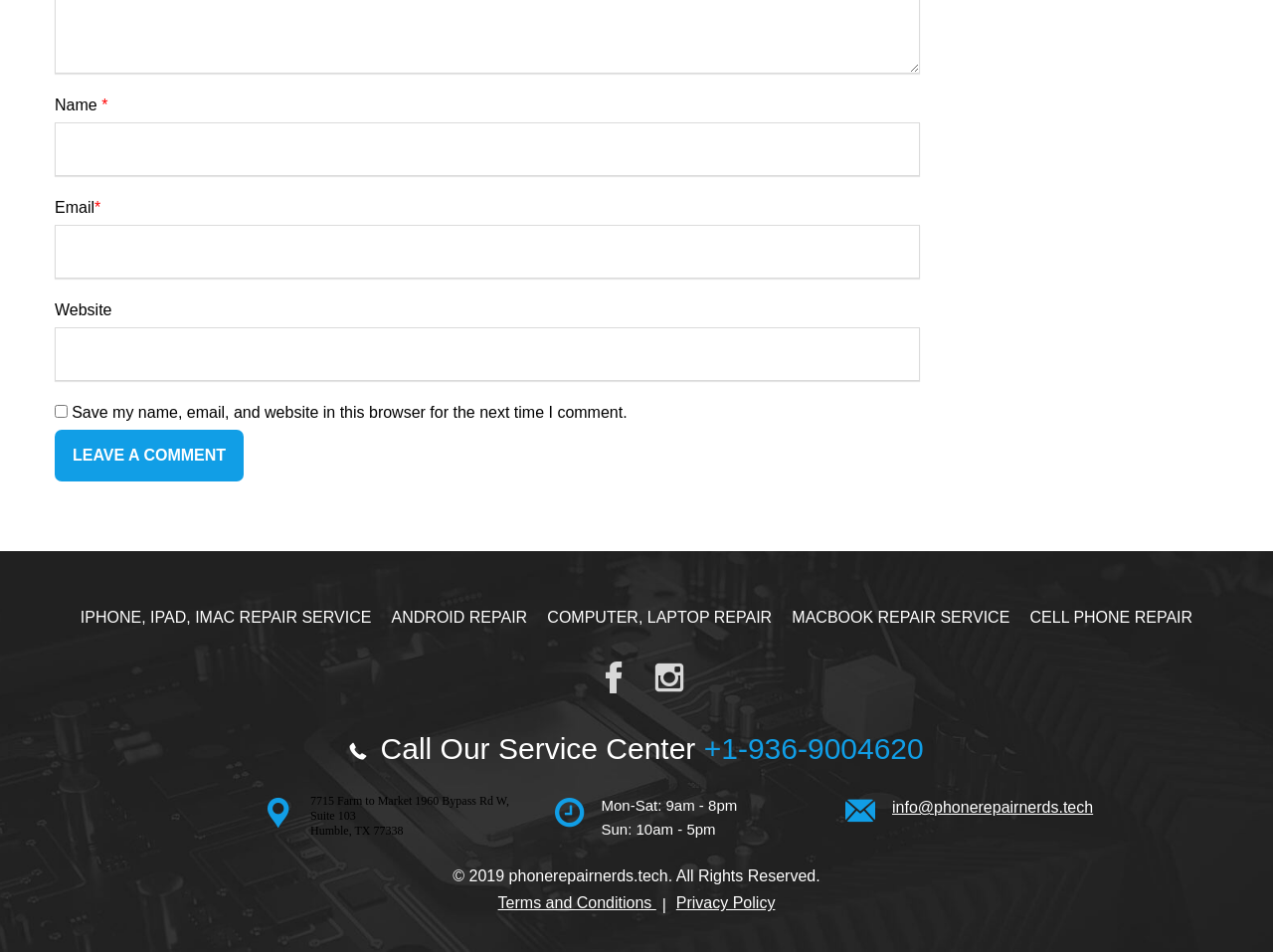What are the business hours?
Based on the image, please offer an in-depth response to the question.

The business hours are specified at the bottom of the webpage, below the address. They are listed as 'Mon-Sat: 9am - 8pm' and 'Sun: 10am - 5pm', indicating the hours during which the business is open.